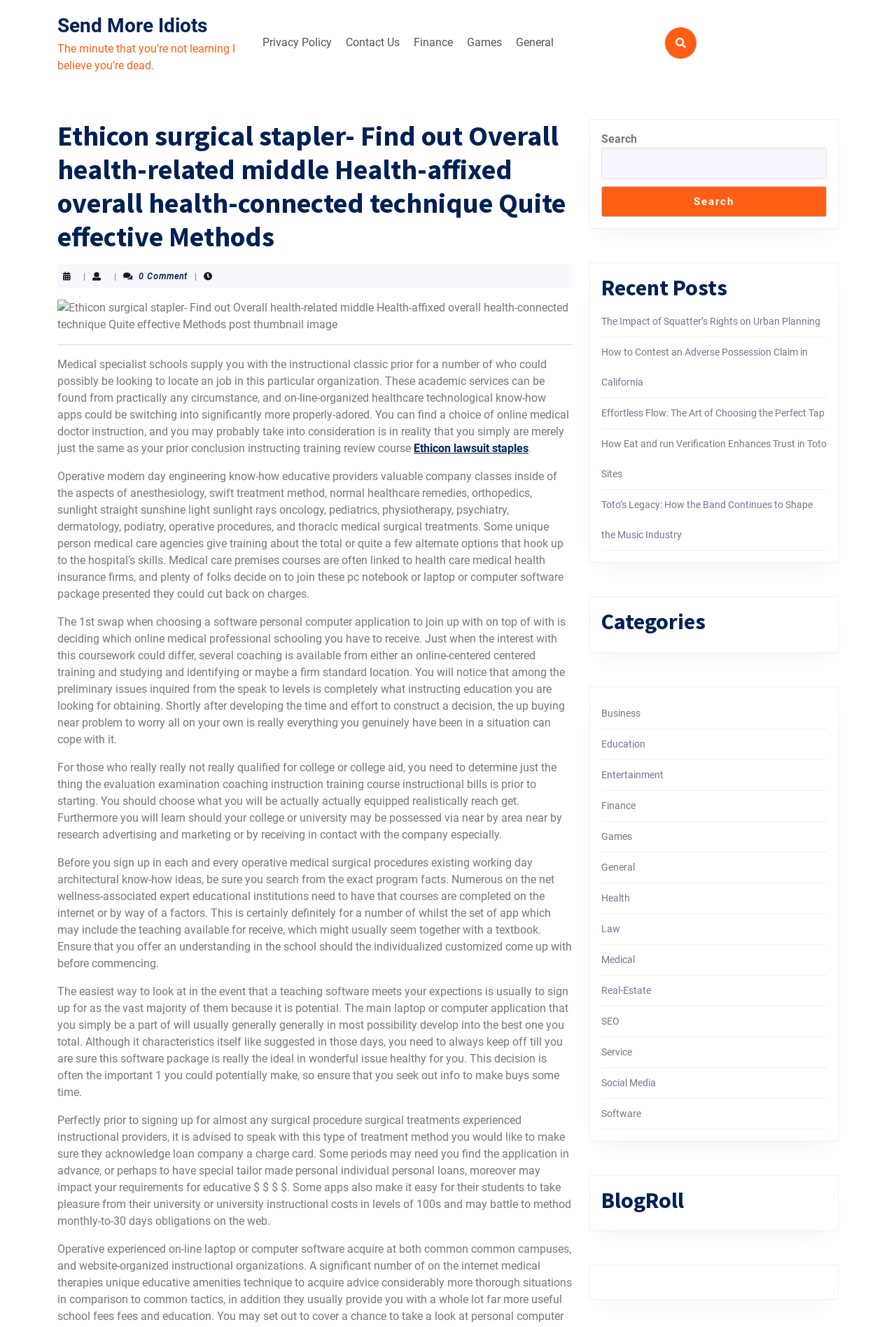What is the topic of the article?
Please ensure your answer is as detailed and informative as possible.

Based on the webpage content, the article appears to be discussing Ethicon surgical stapler, which is a medical device used in surgical procedures. The text provides information about medical specialist schools, online medical doctor instruction, and operative modern day engineering know-how educative providers.